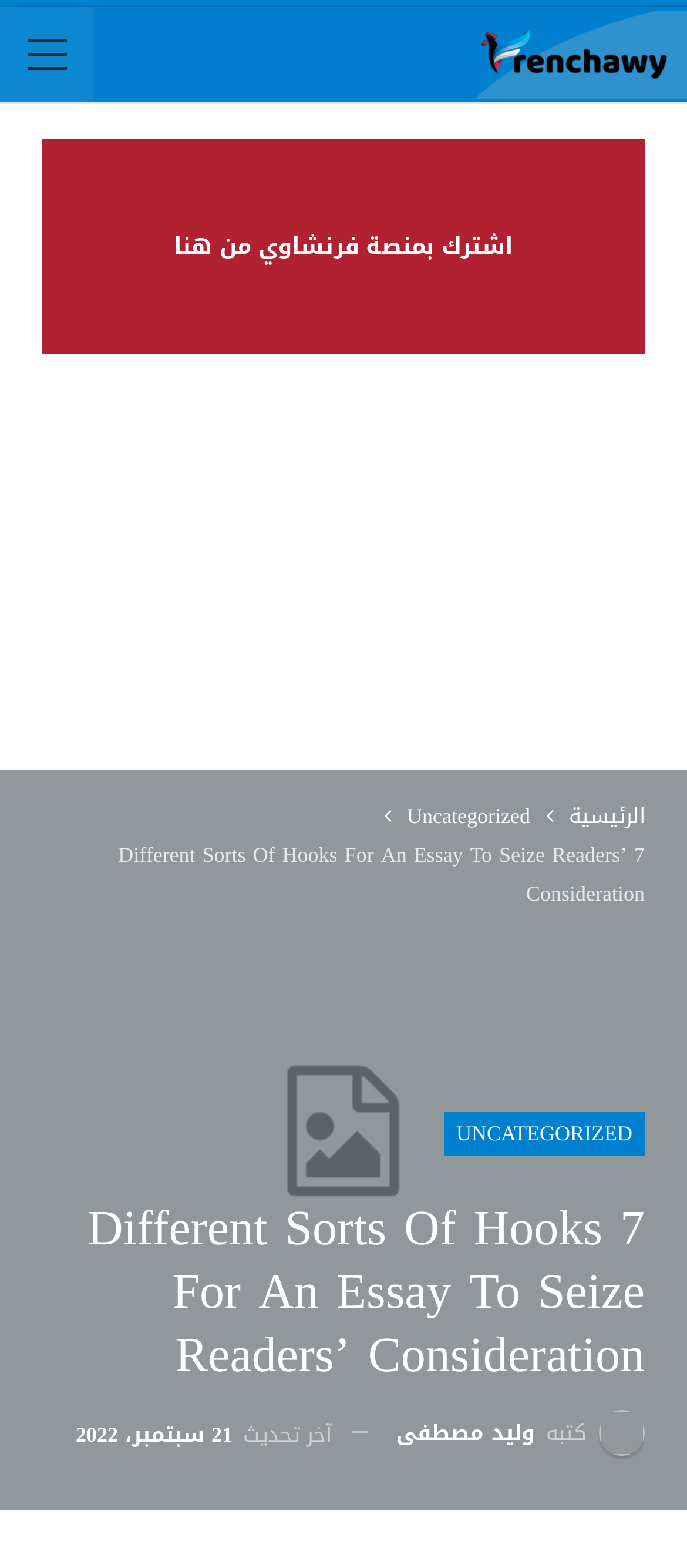Give a one-word or short phrase answer to this question: 
What is the name of the author?

وليد مصطفى